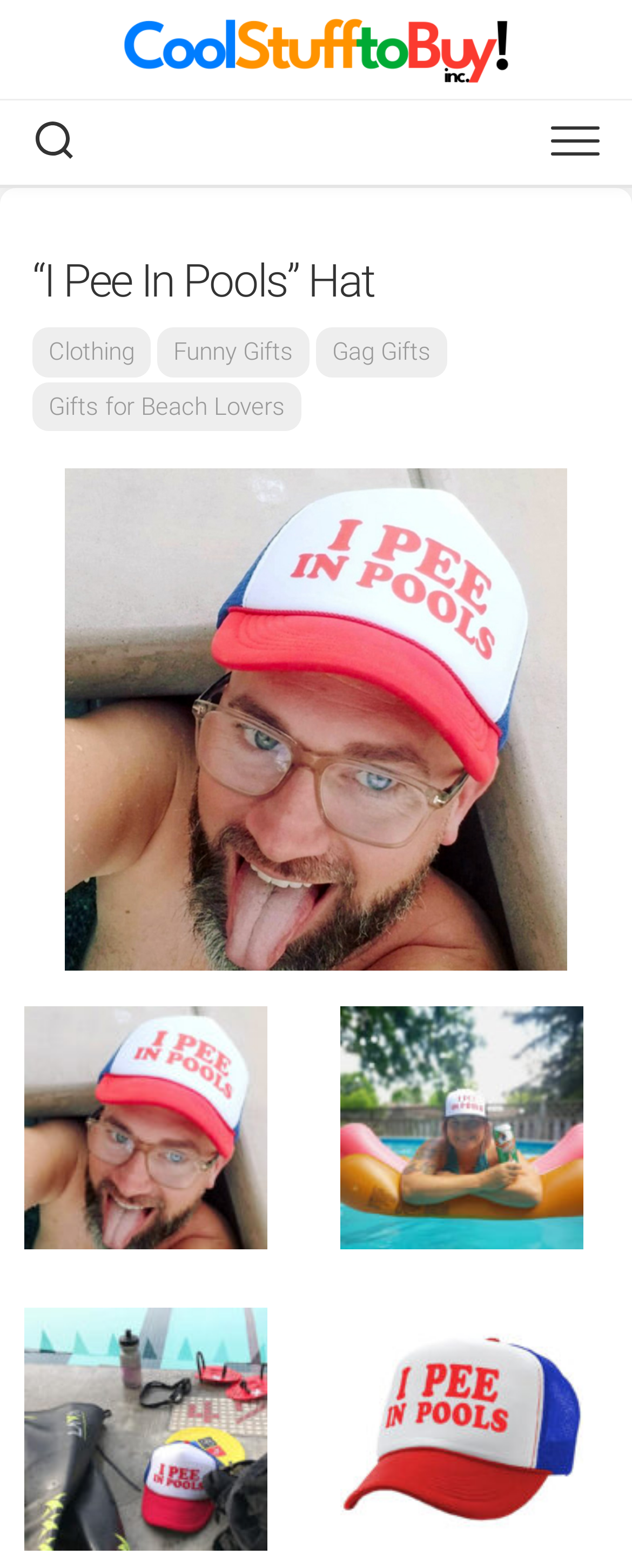Respond to the question below with a single word or phrase: How many images of the hat are there?

5